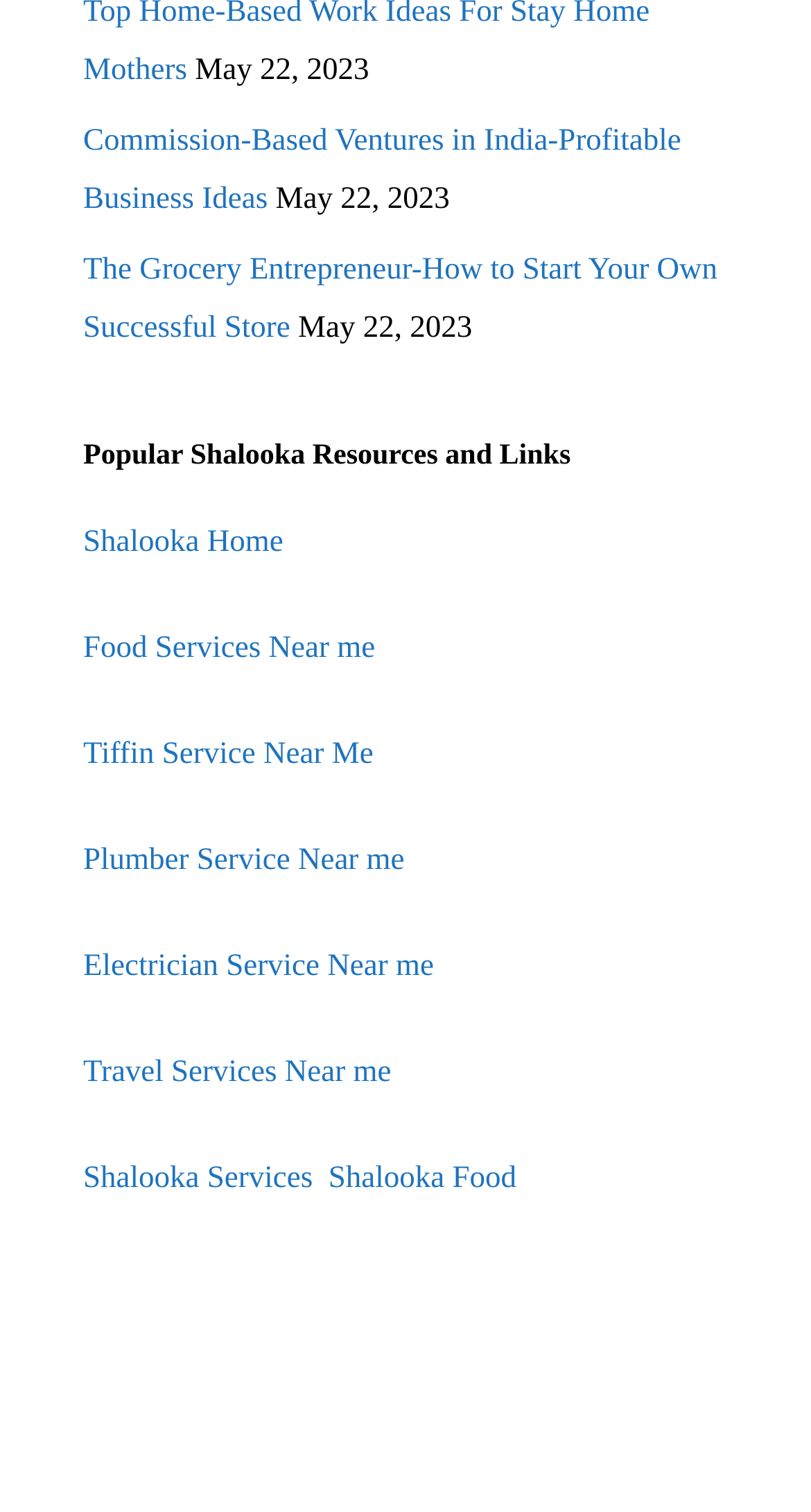Please find the bounding box for the following UI element description. Provide the coordinates in (top-left x, top-left y, bottom-right x, bottom-right y) format, with values between 0 and 1: Plumber Service Near me

[0.103, 0.558, 0.499, 0.58]